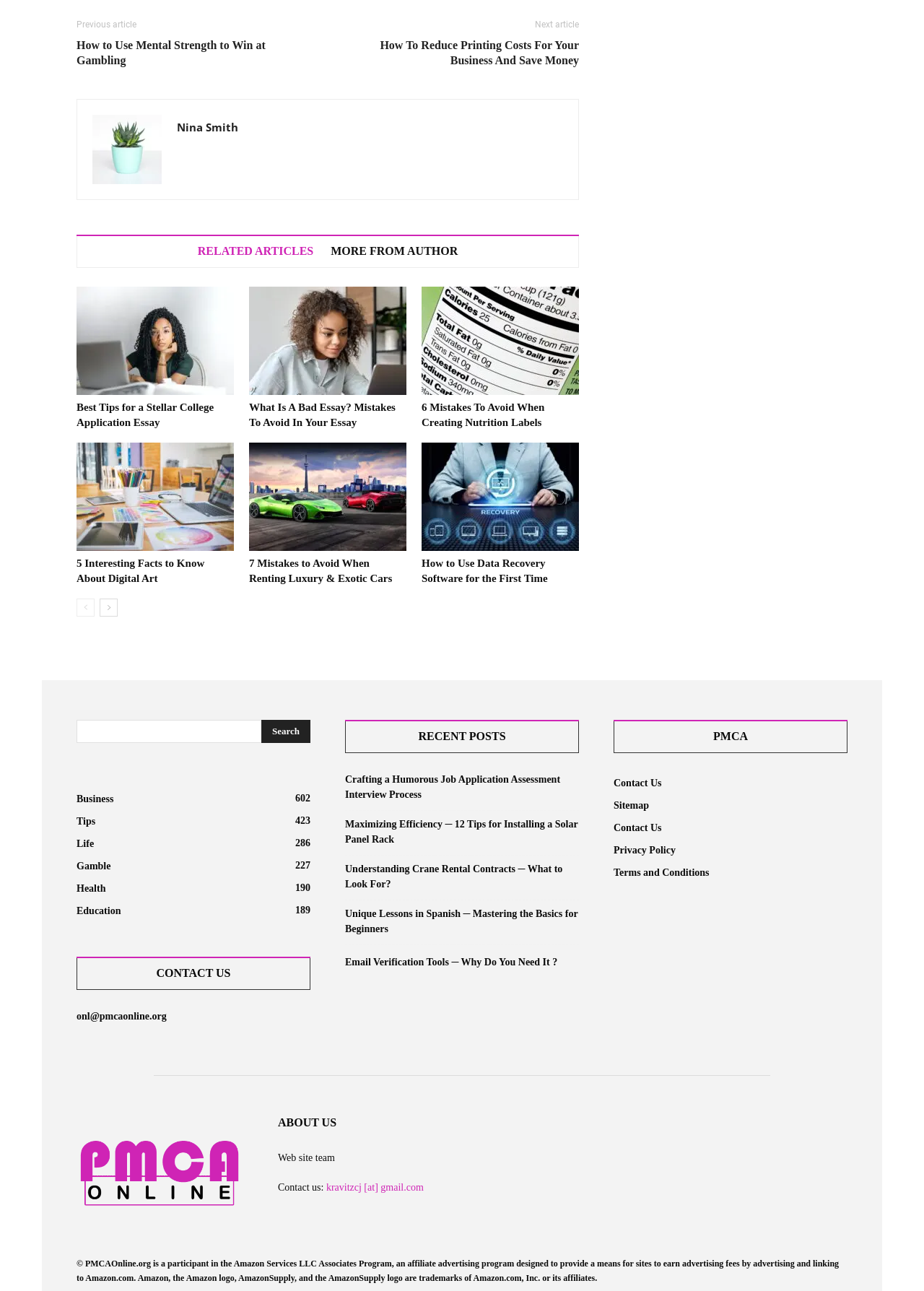Identify the bounding box coordinates for the region to click in order to carry out this instruction: "Learn about Generating power from waste heat". Provide the coordinates using four float numbers between 0 and 1, formatted as [left, top, right, bottom].

None